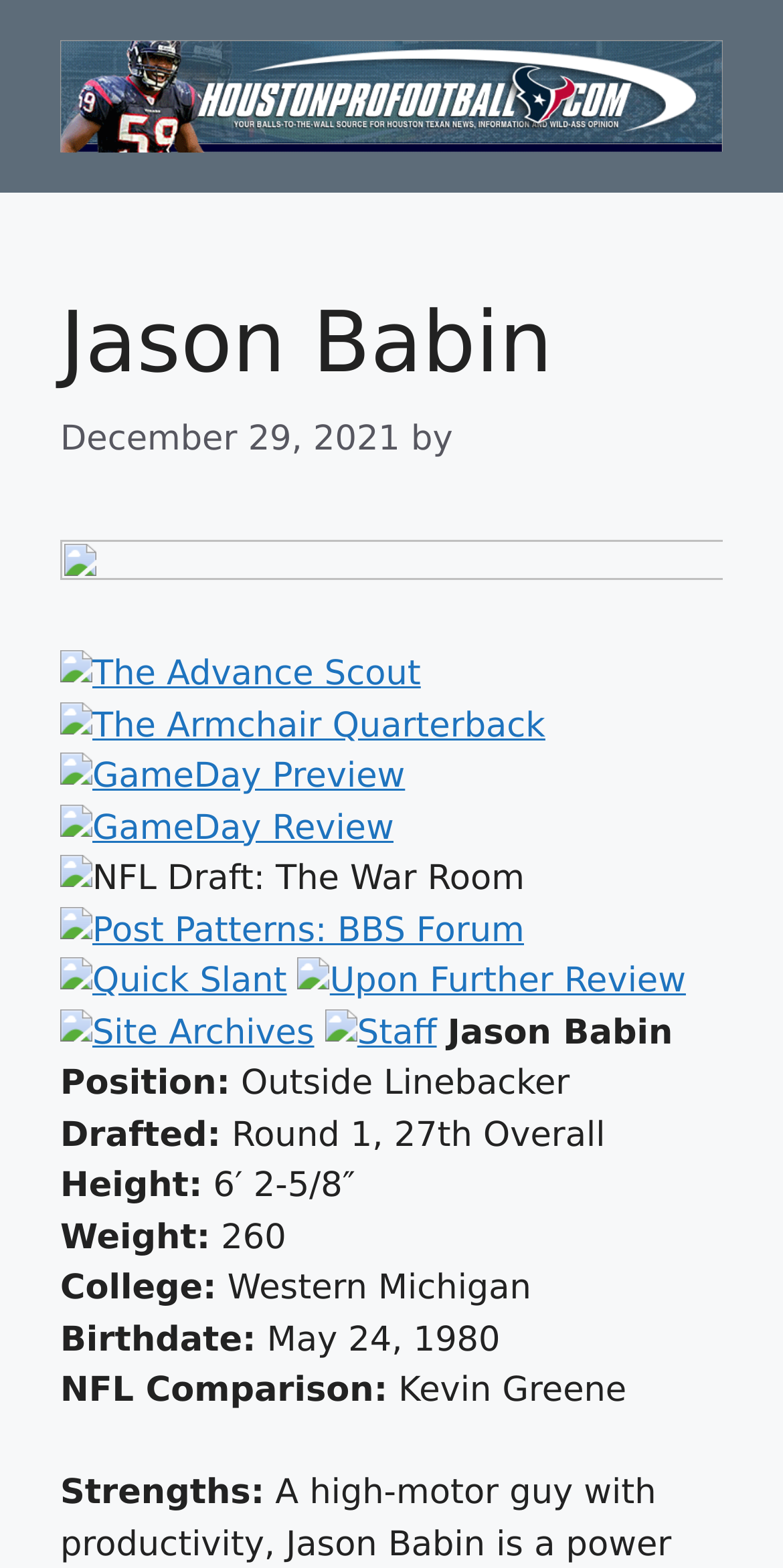Pinpoint the bounding box coordinates of the clickable area needed to execute the instruction: "check the Site Archives". The coordinates should be specified as four float numbers between 0 and 1, i.e., [left, top, right, bottom].

[0.077, 0.646, 0.401, 0.671]